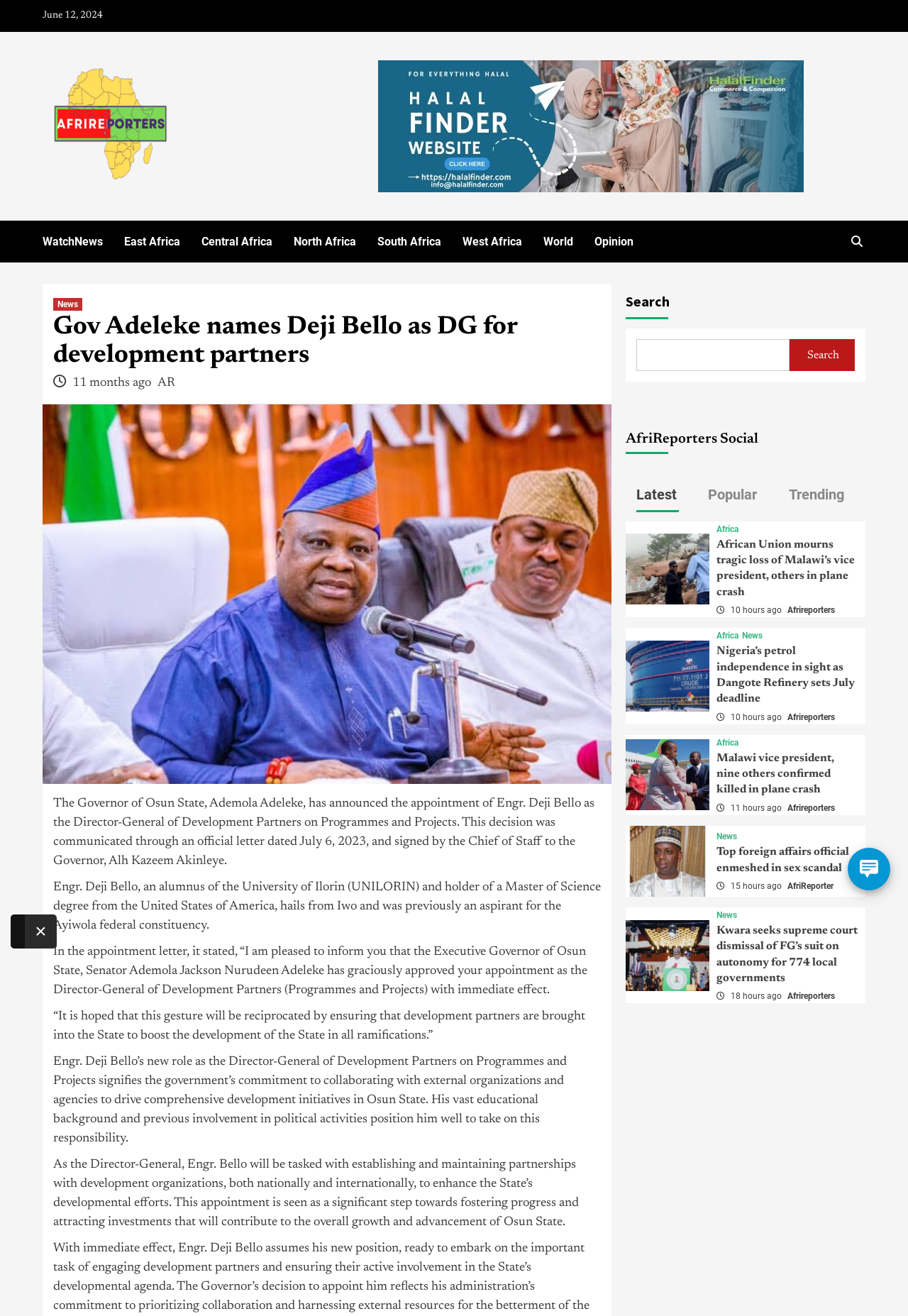What is the date mentioned at the top of the webpage?
Provide a thorough and detailed answer to the question.

The date is mentioned at the top of the webpage, specifically in the StaticText element with bounding box coordinates [0.047, 0.008, 0.113, 0.016].